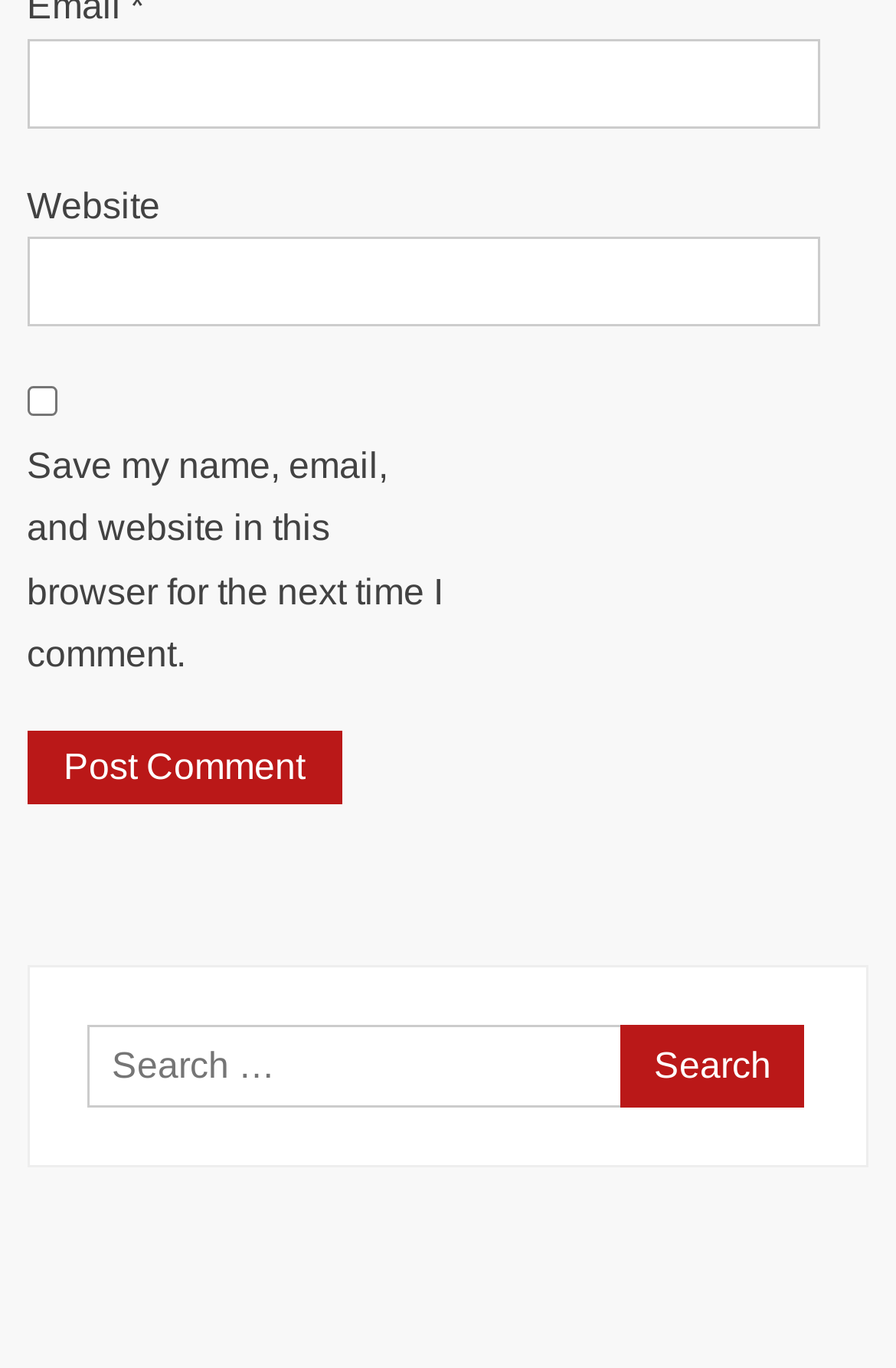What is the purpose of the checkbox?
Please respond to the question with a detailed and informative answer.

The checkbox is located below the 'Website' textbox and has a label 'Save my name, email, and website in this browser for the next time I comment.' This suggests that its purpose is to save the user's comment information for future use.